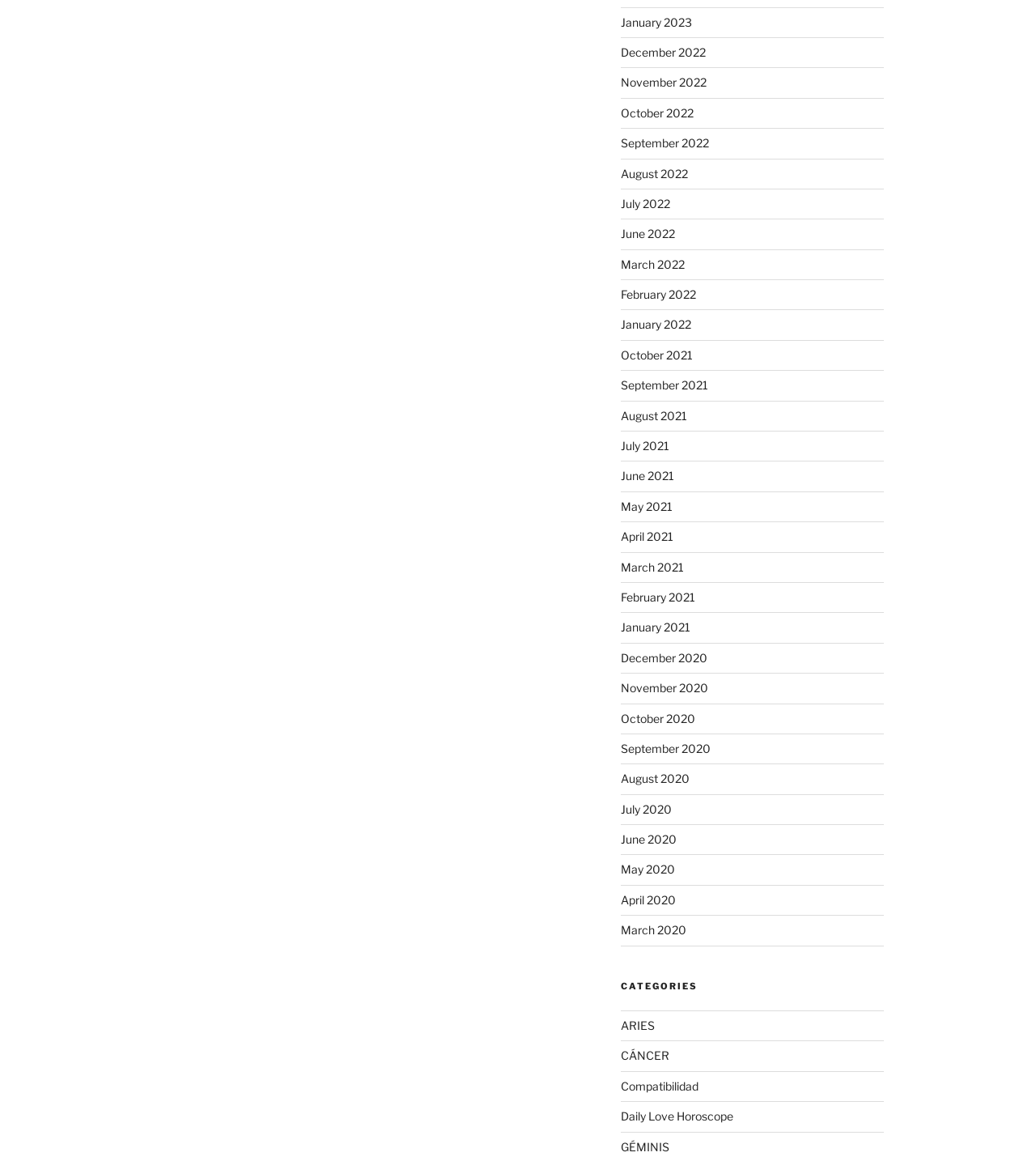Provide the bounding box coordinates of the area you need to click to execute the following instruction: "View January 2023".

[0.599, 0.013, 0.668, 0.025]